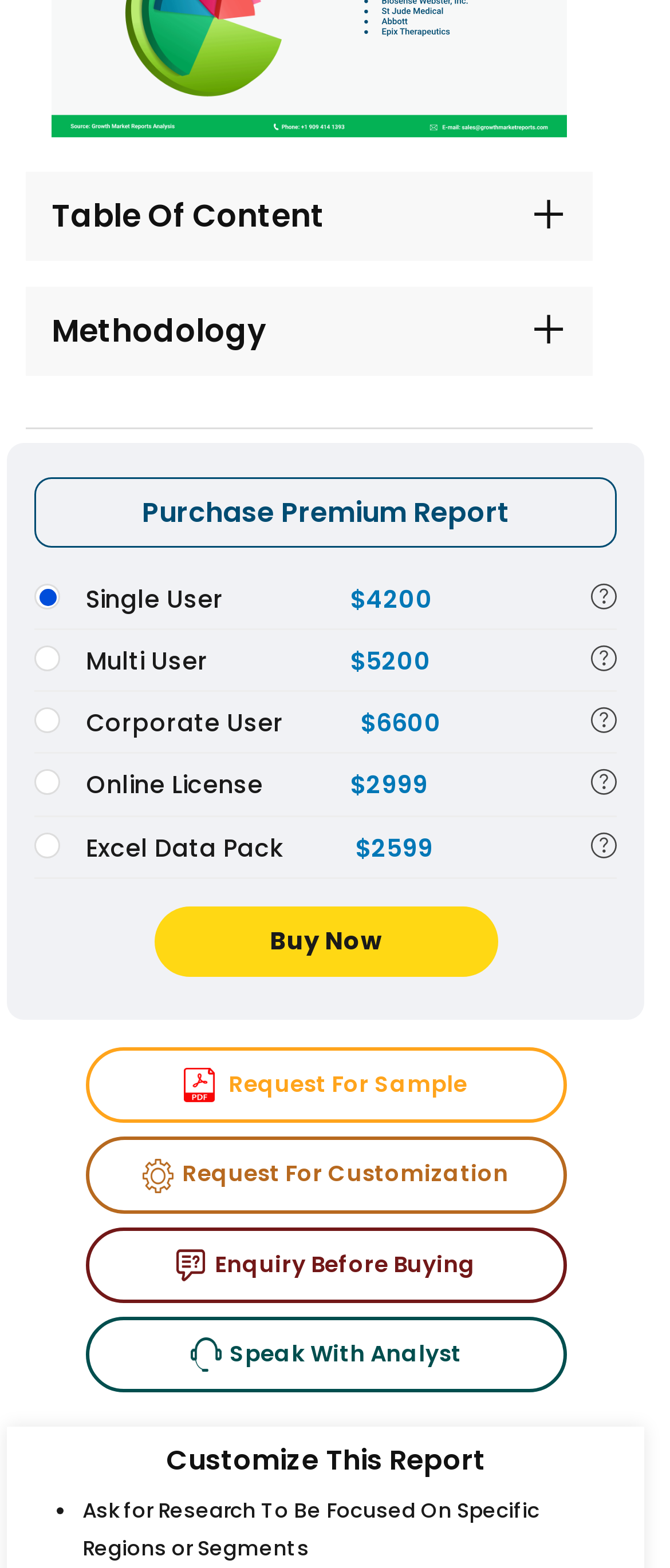Please determine the bounding box coordinates of the area that needs to be clicked to complete this task: 'Request a sample report in PDF'. The coordinates must be four float numbers between 0 and 1, formatted as [left, top, right, bottom].

[0.127, 0.668, 0.845, 0.716]